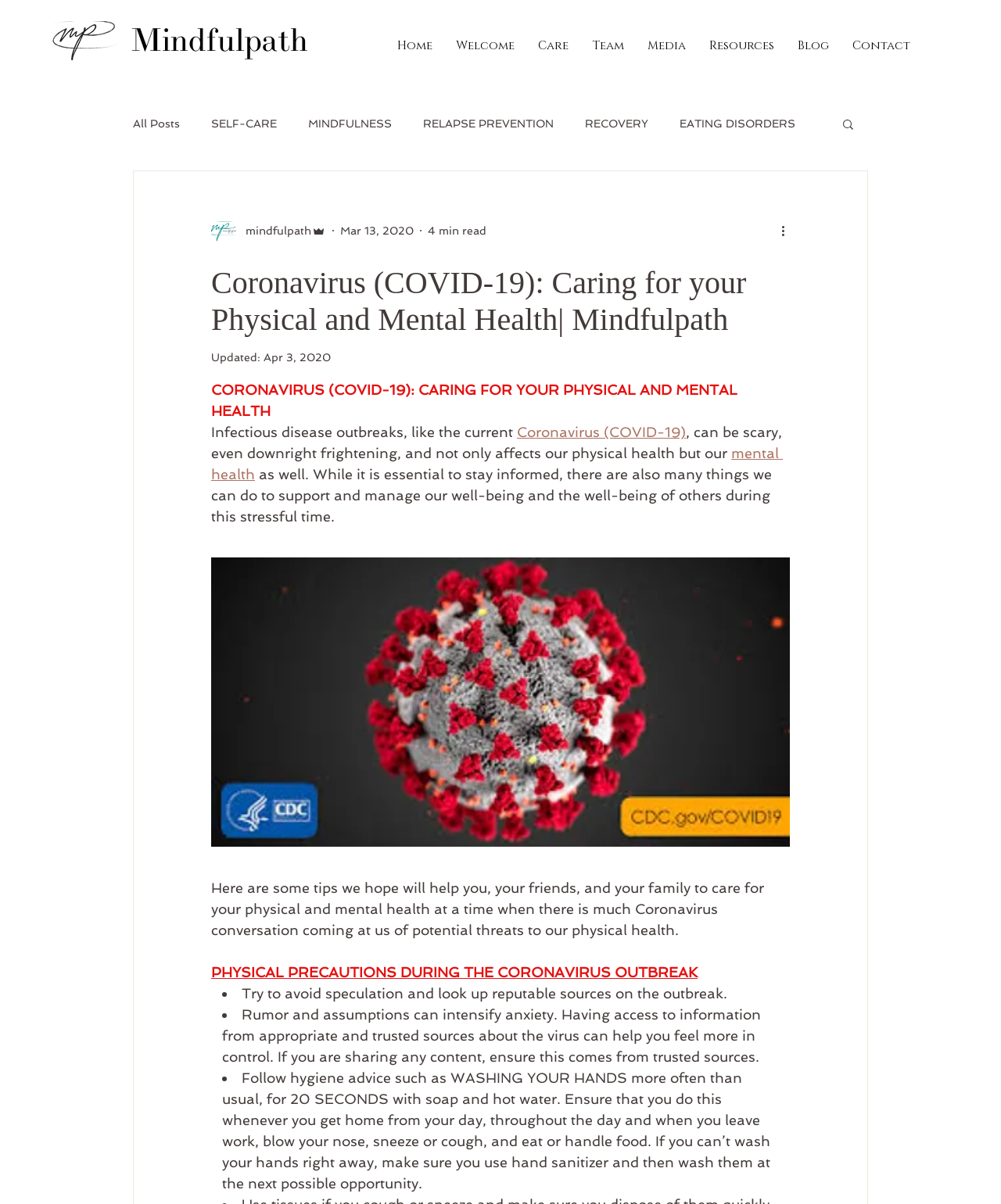Refer to the image and provide an in-depth answer to the question:
How many list markers are there in the article?

The list markers can be found in the section 'PHYSICAL PRECAUTIONS DURING THE CORONAVIRUS OUTBREAK', which includes three list items marked with '•'.